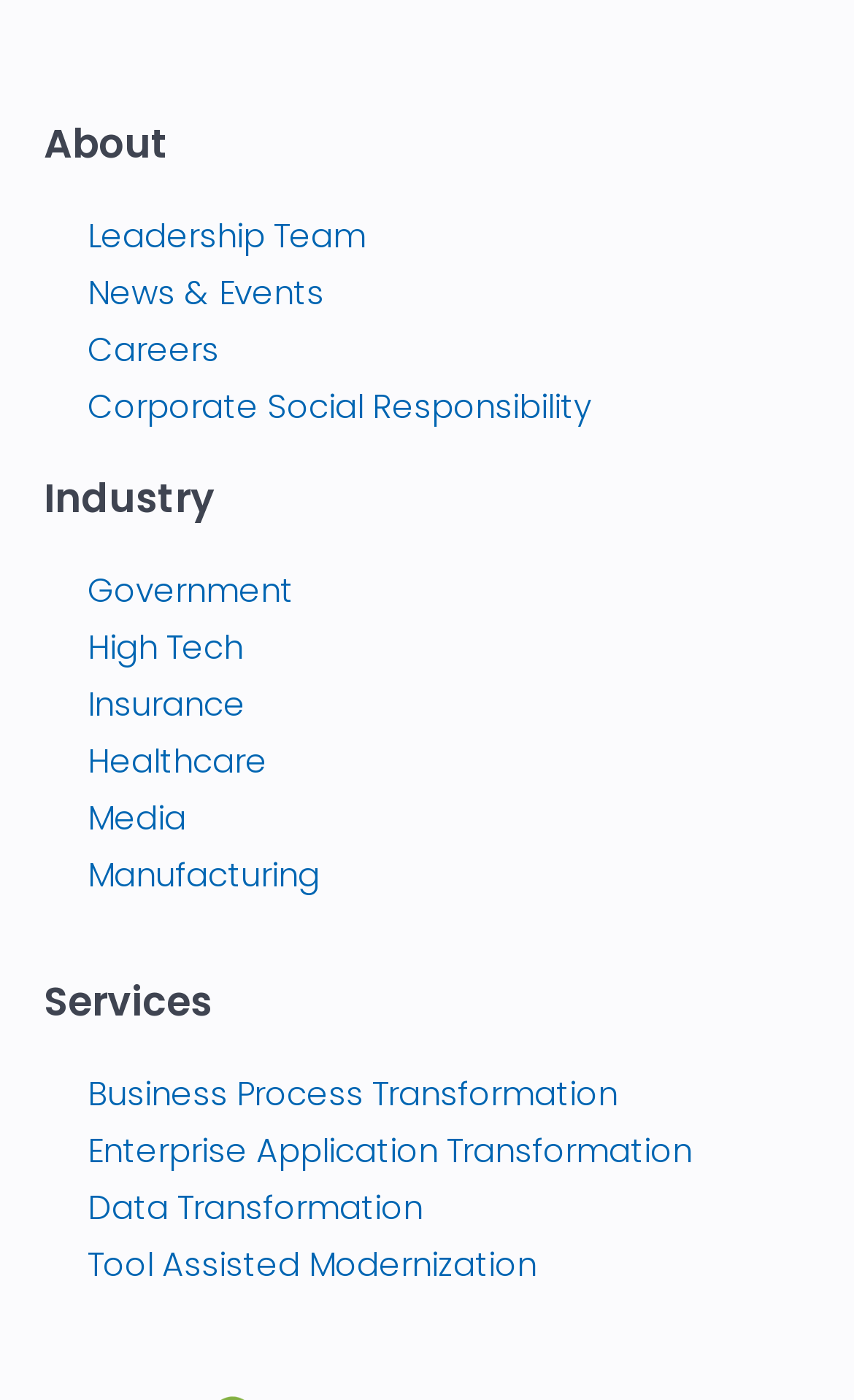Determine the bounding box coordinates of the element's region needed to click to follow the instruction: "check careers". Provide these coordinates as four float numbers between 0 and 1, formatted as [left, top, right, bottom].

[0.103, 0.234, 0.256, 0.266]